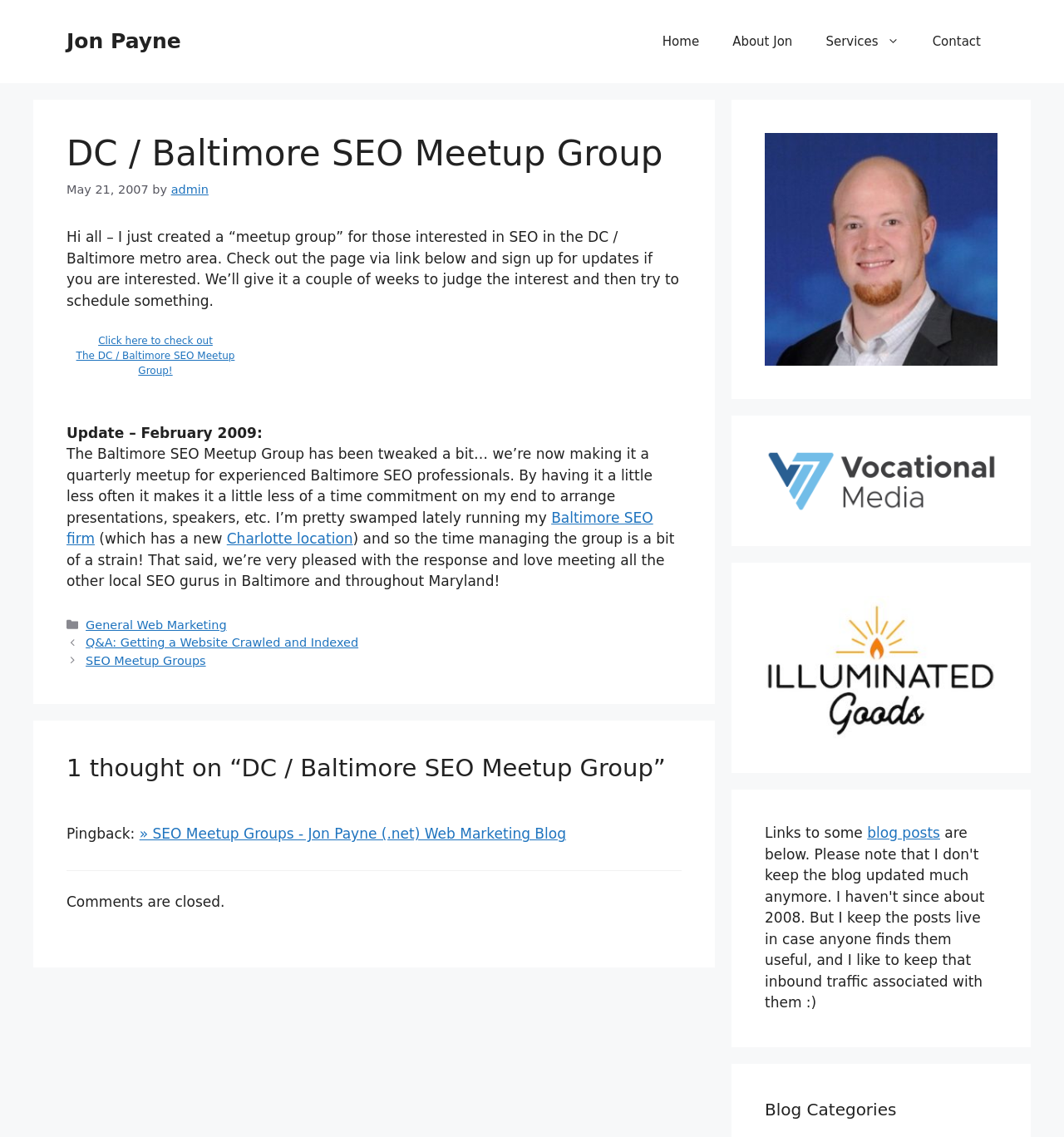Using the provided element description "Baltimore SEO firm", determine the bounding box coordinates of the UI element.

[0.062, 0.448, 0.614, 0.481]